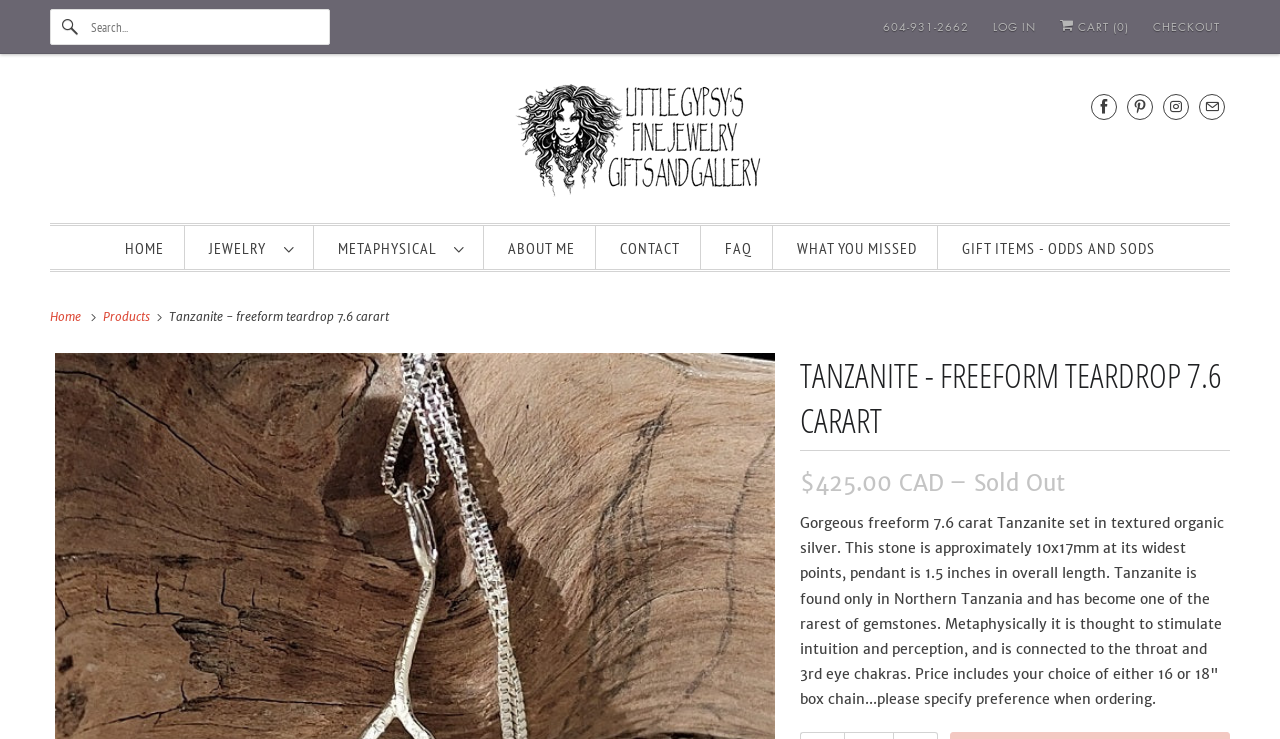Identify the bounding box coordinates of the clickable section necessary to follow the following instruction: "View checkout". The coordinates should be presented as four float numbers from 0 to 1, i.e., [left, top, right, bottom].

[0.901, 0.016, 0.953, 0.057]